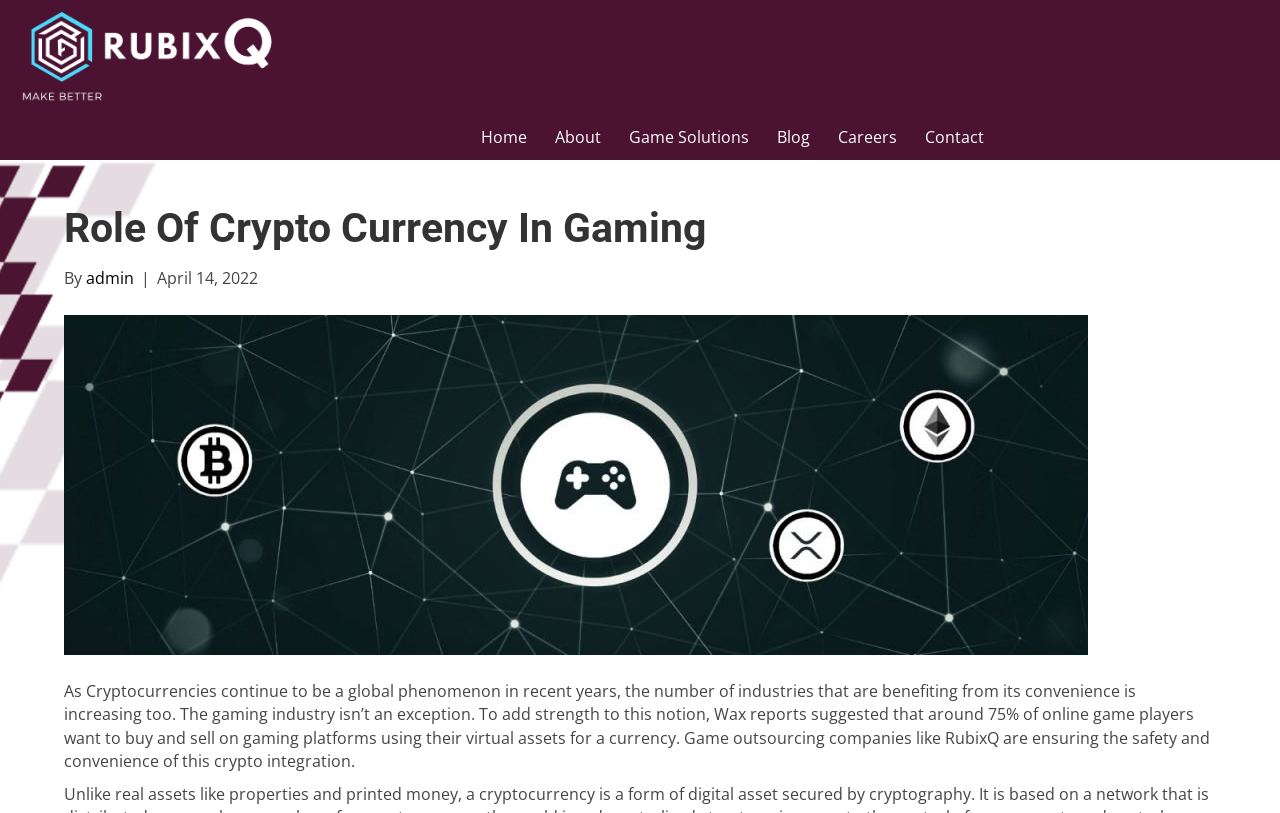Generate a thorough caption detailing the webpage content.

The webpage is about the role of gaming cryptocurrency, specifically discussing its worth and applications in the gaming industry. At the top left corner, there is a "New" link accompanied by an image, which is likely a notification or alert. To the right of this, there is a navigation menu consisting of six links: "Home", "About", "Game Solutions", "Blog", "Careers", and "Contact".

Below the navigation menu, there is a header section that spans almost the entire width of the page. This section contains a heading that reads "Role Of Crypto Currency In Gaming", followed by the author's name "admin" and the date "April 14, 2022".

The main content of the page is a block of text that discusses the growing importance of cryptocurrencies in the gaming industry. The text mentions a report by Wax that suggests a significant percentage of online gamers want to use their virtual assets as currency on gaming platforms. It also mentions a company called RubixQ, which is involved in ensuring the safety and convenience of crypto integration in gaming. This text block is positioned below the header section and takes up most of the page's content area.